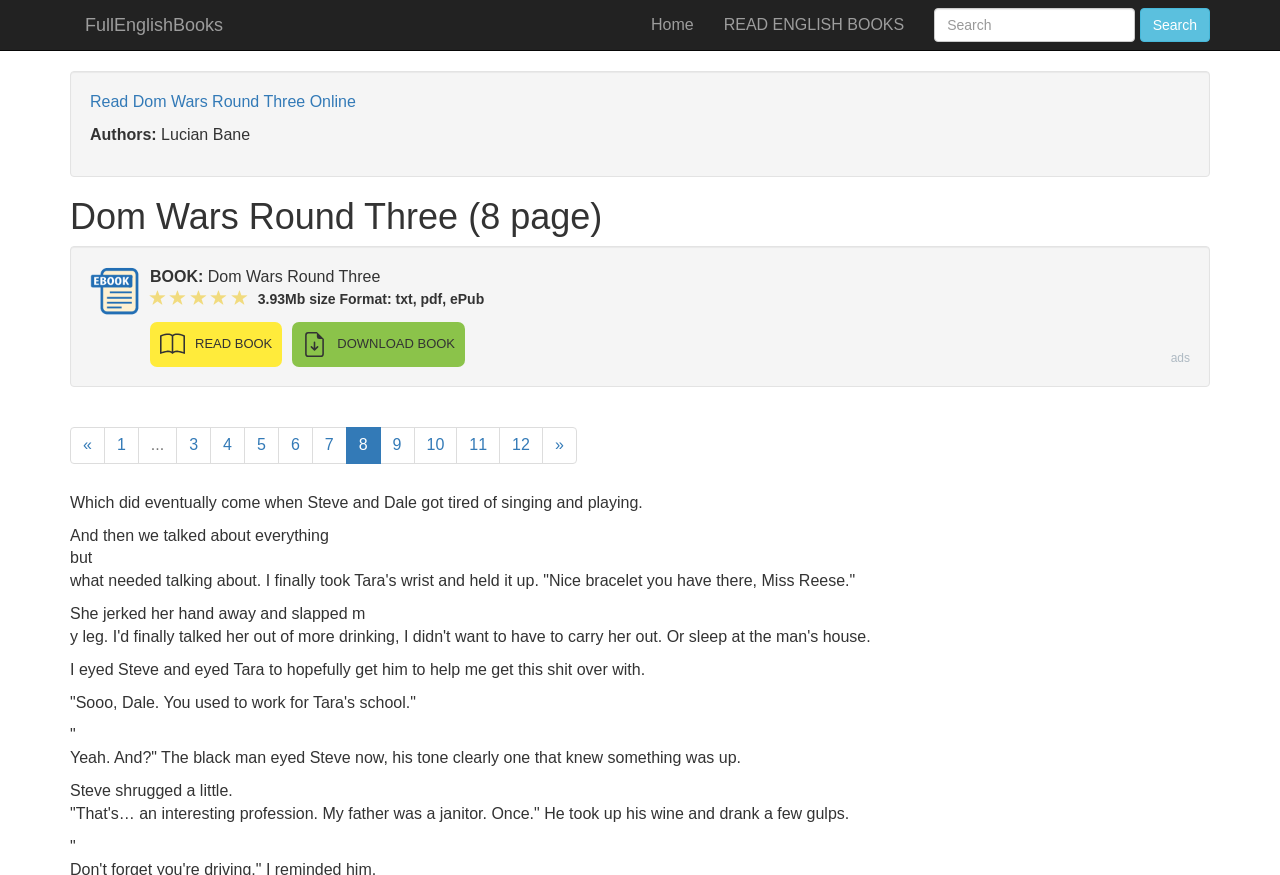Identify the coordinates of the bounding box for the element described below: "READ ENGLISH BOOKS". Return the coordinates as four float numbers between 0 and 1: [left, top, right, bottom].

[0.554, 0.0, 0.718, 0.057]